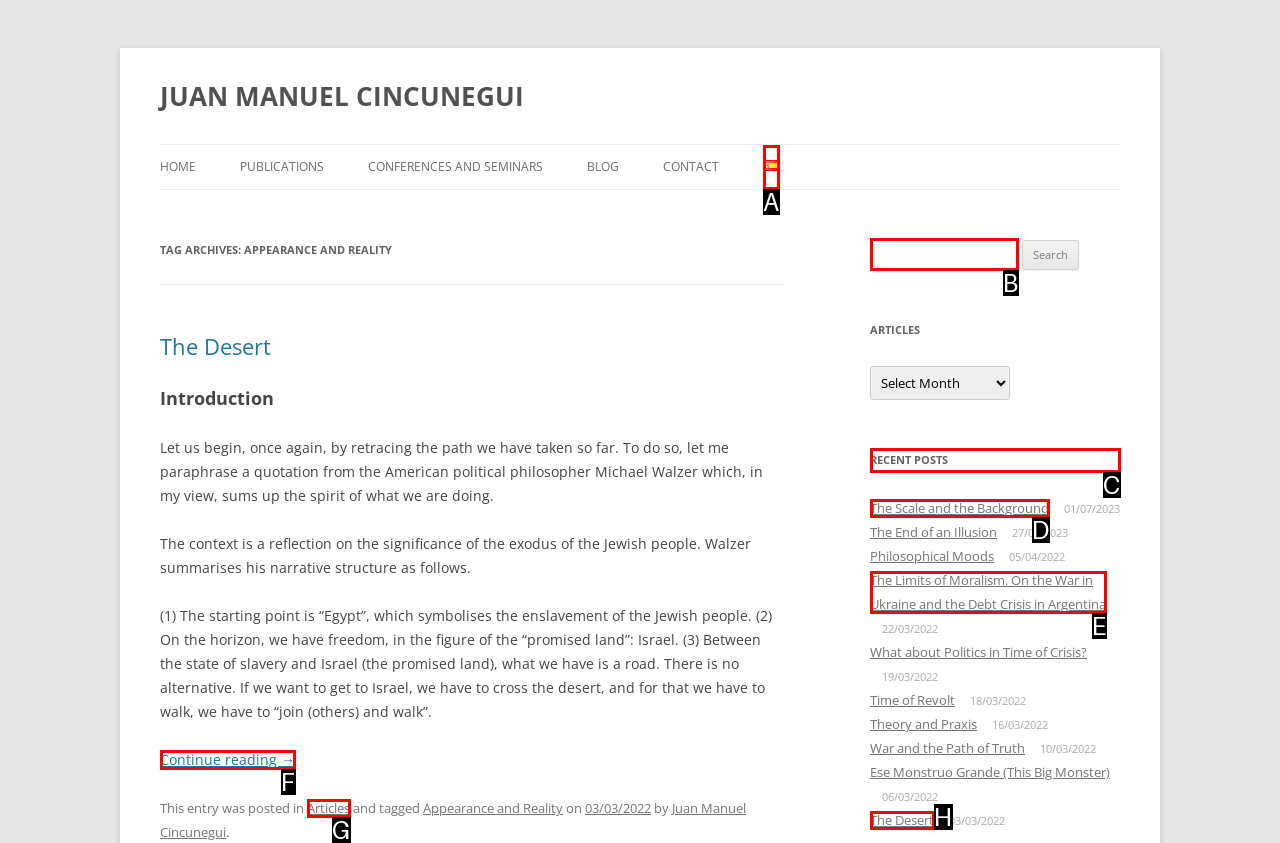Determine the HTML element to be clicked to complete the task: View the 'RECENT POSTS'. Answer by giving the letter of the selected option.

C